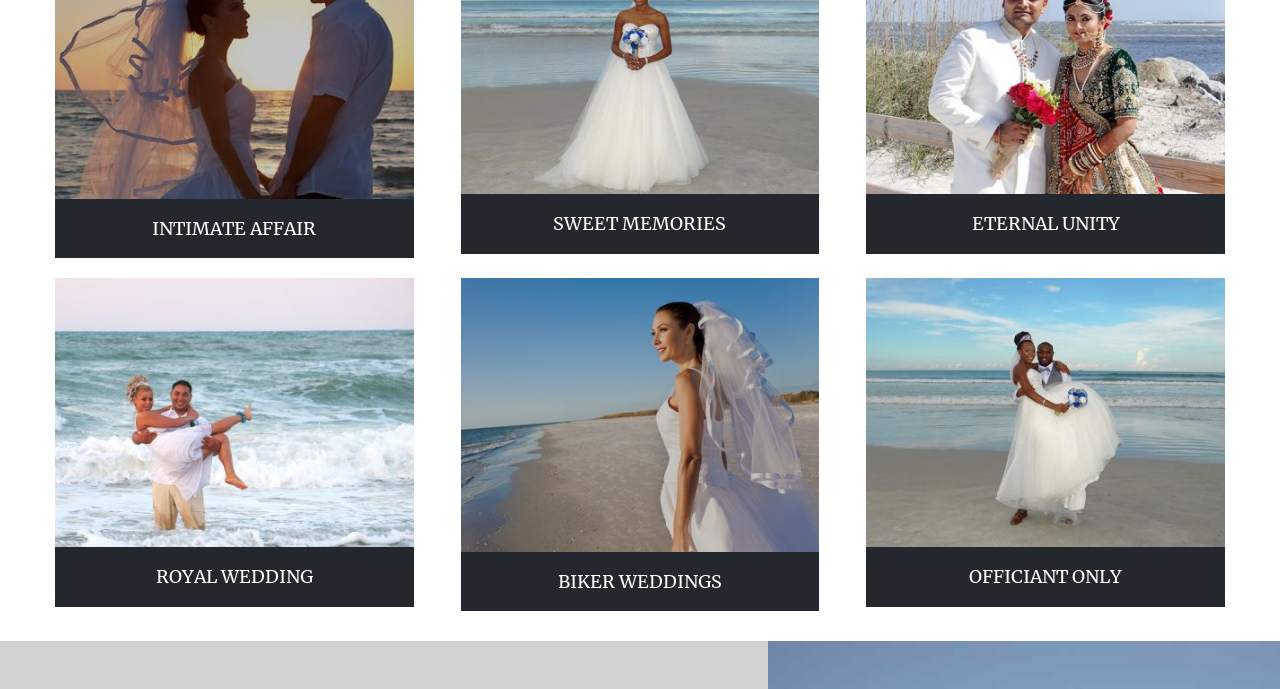Provide a short answer to the following question with just one word or phrase: What is the position of the 'ROYAL WEDDING' link?

Top-left